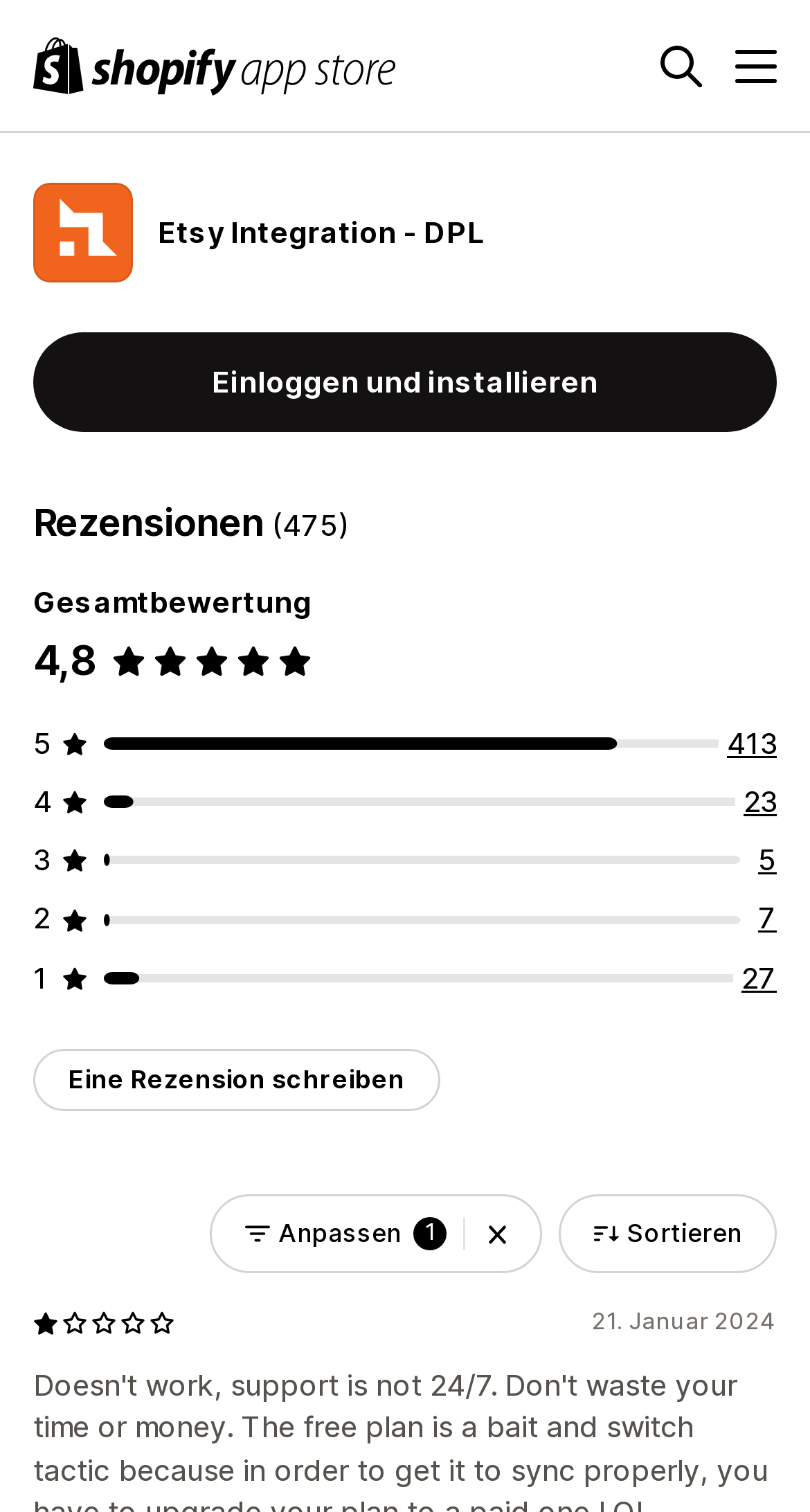Offer an extensive depiction of the webpage and its key elements.

This webpage is about the Shopify Etsy Integration app, which allows users to sync their online Shopify store with their Etsy store. The page has a logo of the Shopify App Store at the top left corner, accompanied by a search button and a menu button at the top right corner. 

Below the logo, there is a figure with an image of the Etsy Integration app, along with a heading that reads "Etsy Integration ‑ DPL". Next to the heading is a link to the app. 

Further down, there is a prominent button that invites users to "Einloggen und installieren" (log in and install) the app. 

The page also features a section dedicated to reviews, with a heading that reads "Rezensionen (475)" (Reviews (475)). This section displays the overall rating of the app, which is 4.8 out of 5 stars, along with links to view different numbers of reviews. 

Below the reviews section, there is a button that allows users to write a review, as well as a section with filters and sorting options. 

At the bottom of the page, there is an image of a 1-star rating, along with the date "21. Januar 2024" (January 21, 2024).